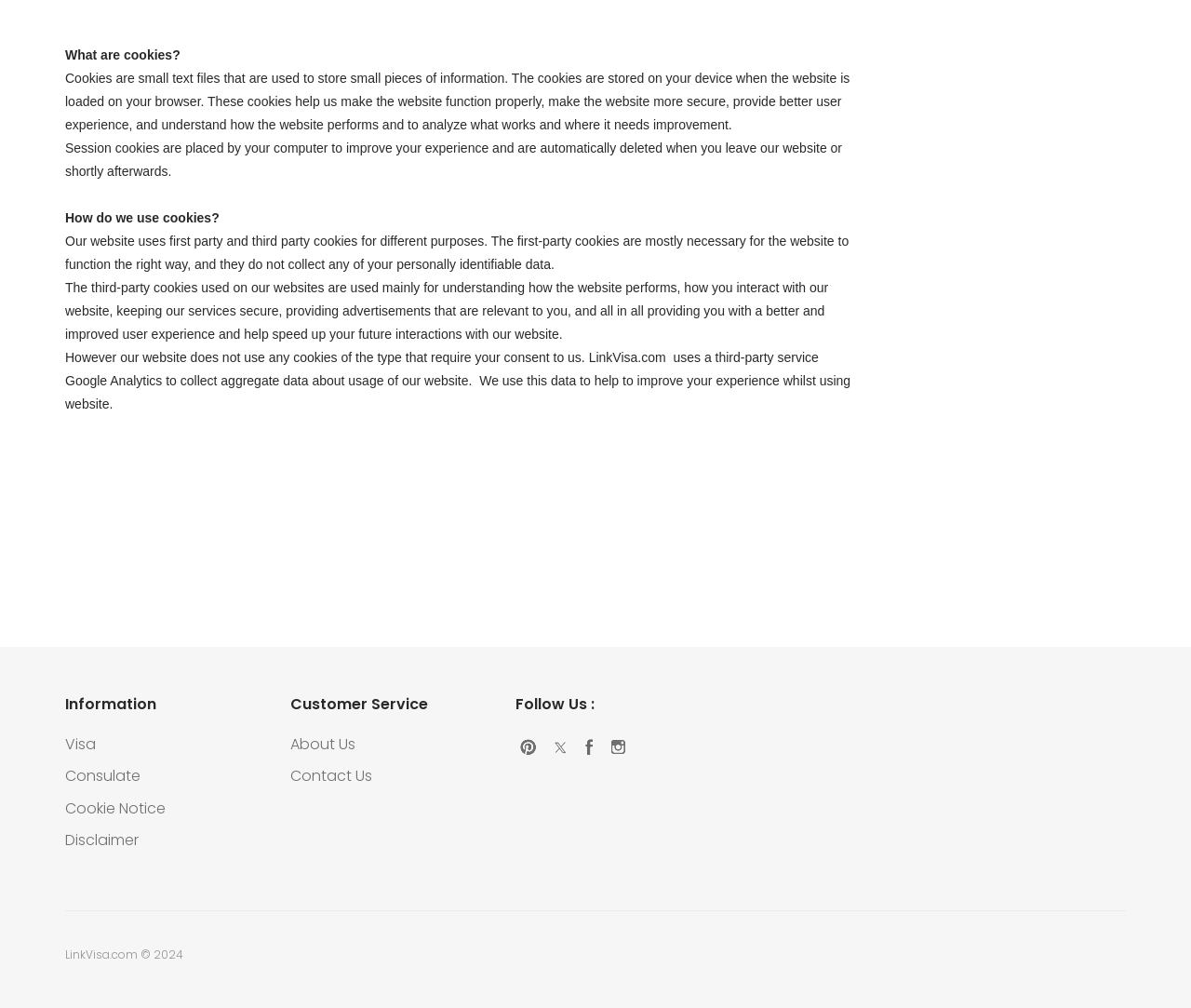Extract the bounding box coordinates for the described element: "Disclaimer". The coordinates should be represented as four float numbers between 0 and 1: [left, top, right, bottom].

[0.055, 0.824, 0.116, 0.844]